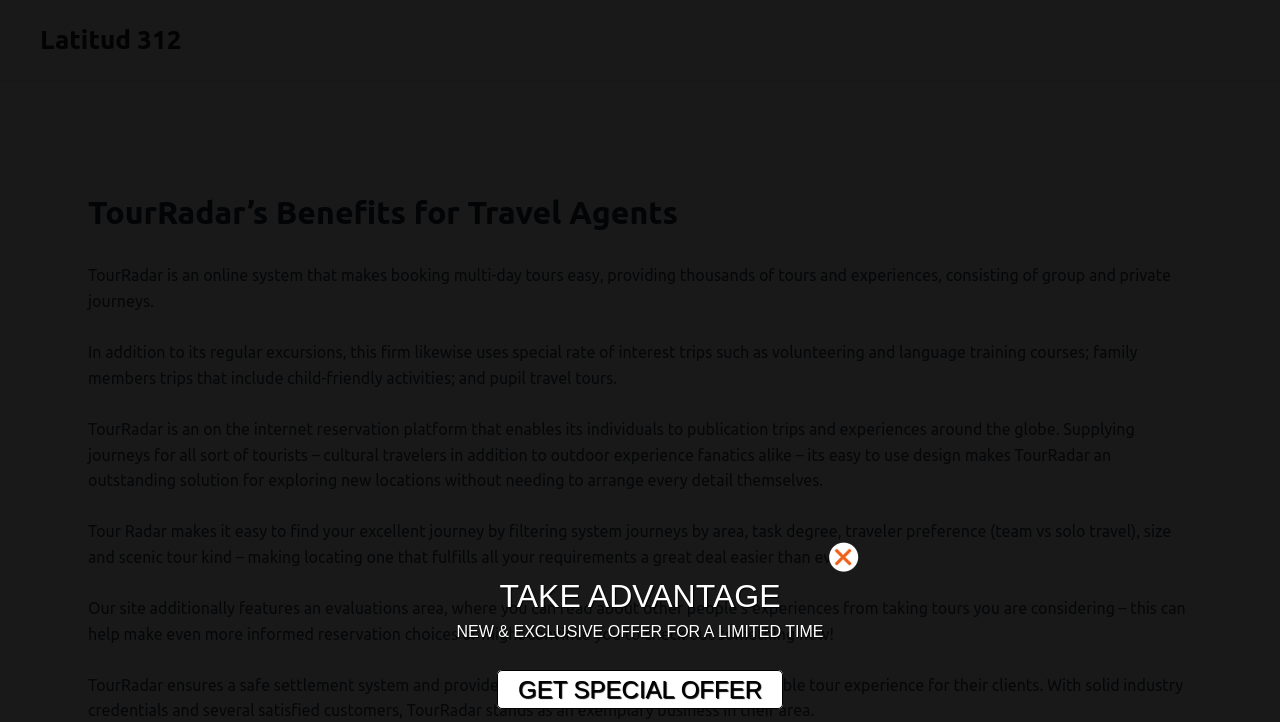Determine the heading of the webpage and extract its text content.

TourRadar’s Benefits for Travel Agents